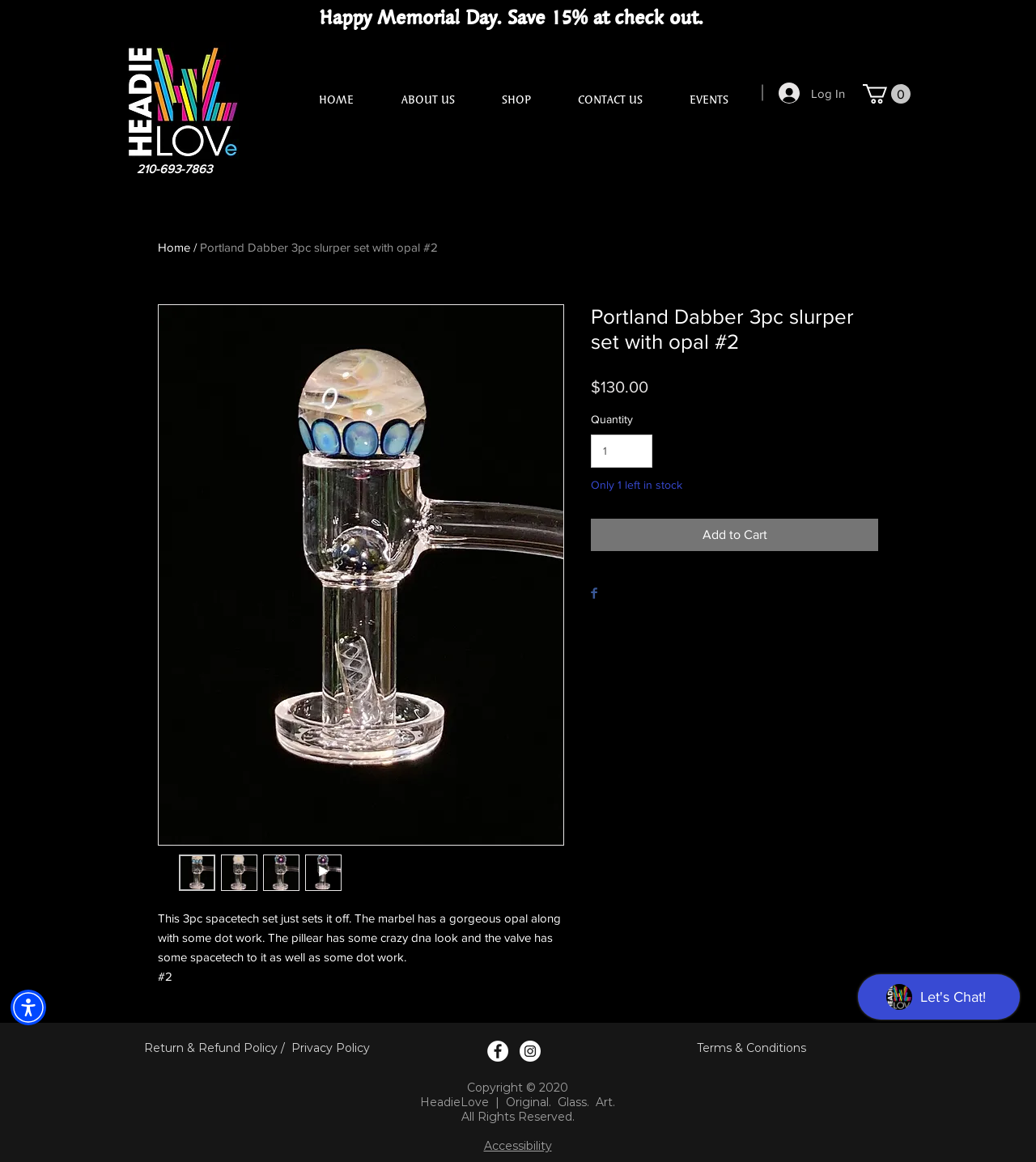Identify the bounding box coordinates of the clickable section necessary to follow the following instruction: "View the 'Portland Dabber 3pc slurper set with opal #2' product". The coordinates should be presented as four float numbers from 0 to 1, i.e., [left, top, right, bottom].

[0.152, 0.164, 0.848, 0.88]